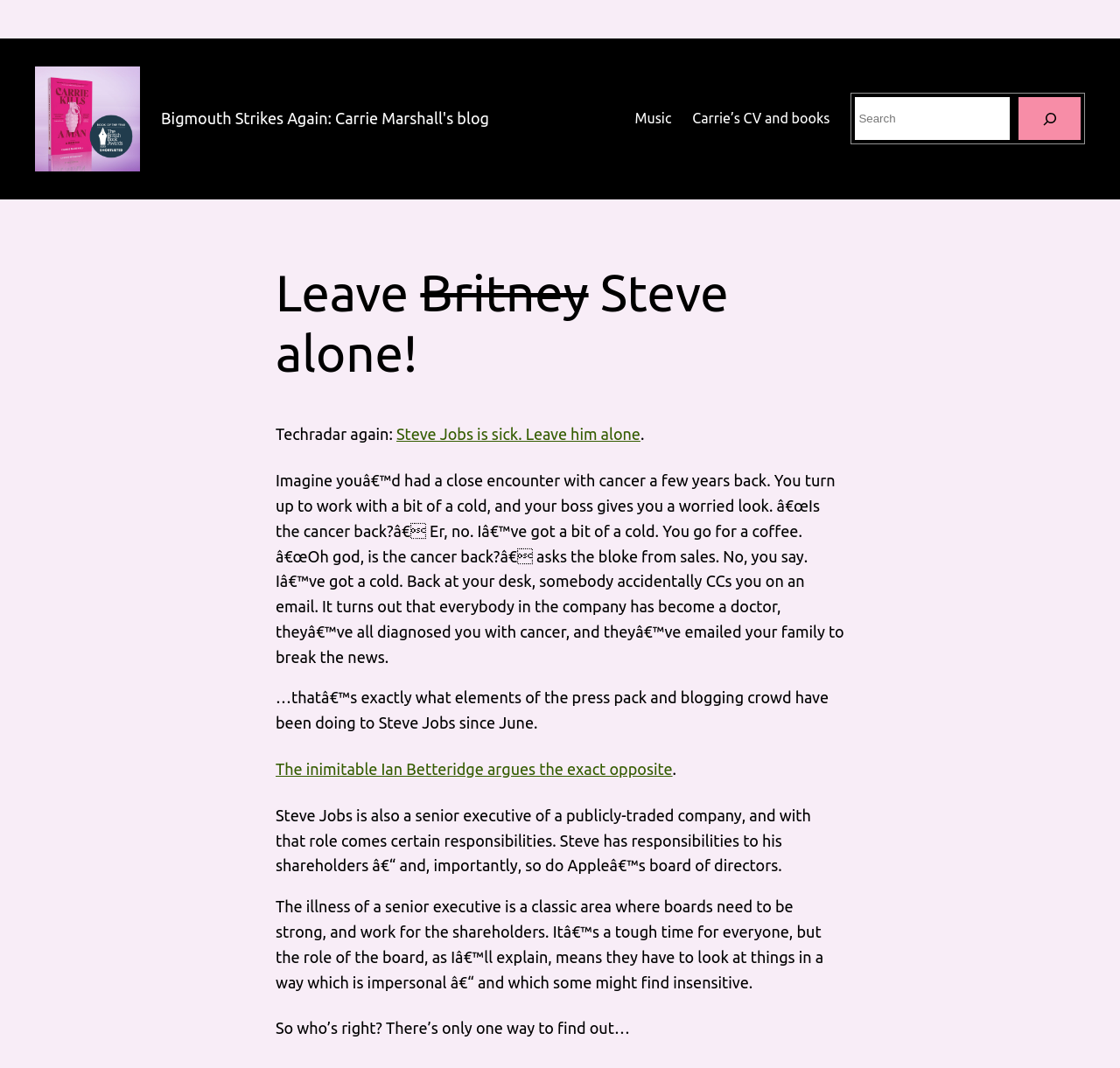What is the blog's name?
Please craft a detailed and exhaustive response to the question.

I determined the blog's name by looking at the heading element with the text 'Bigmouth Strikes Again: Carrie Marshall's blog' and the link element with the same text. This suggests that 'Bigmouth Strikes Again' is the name of the blog.